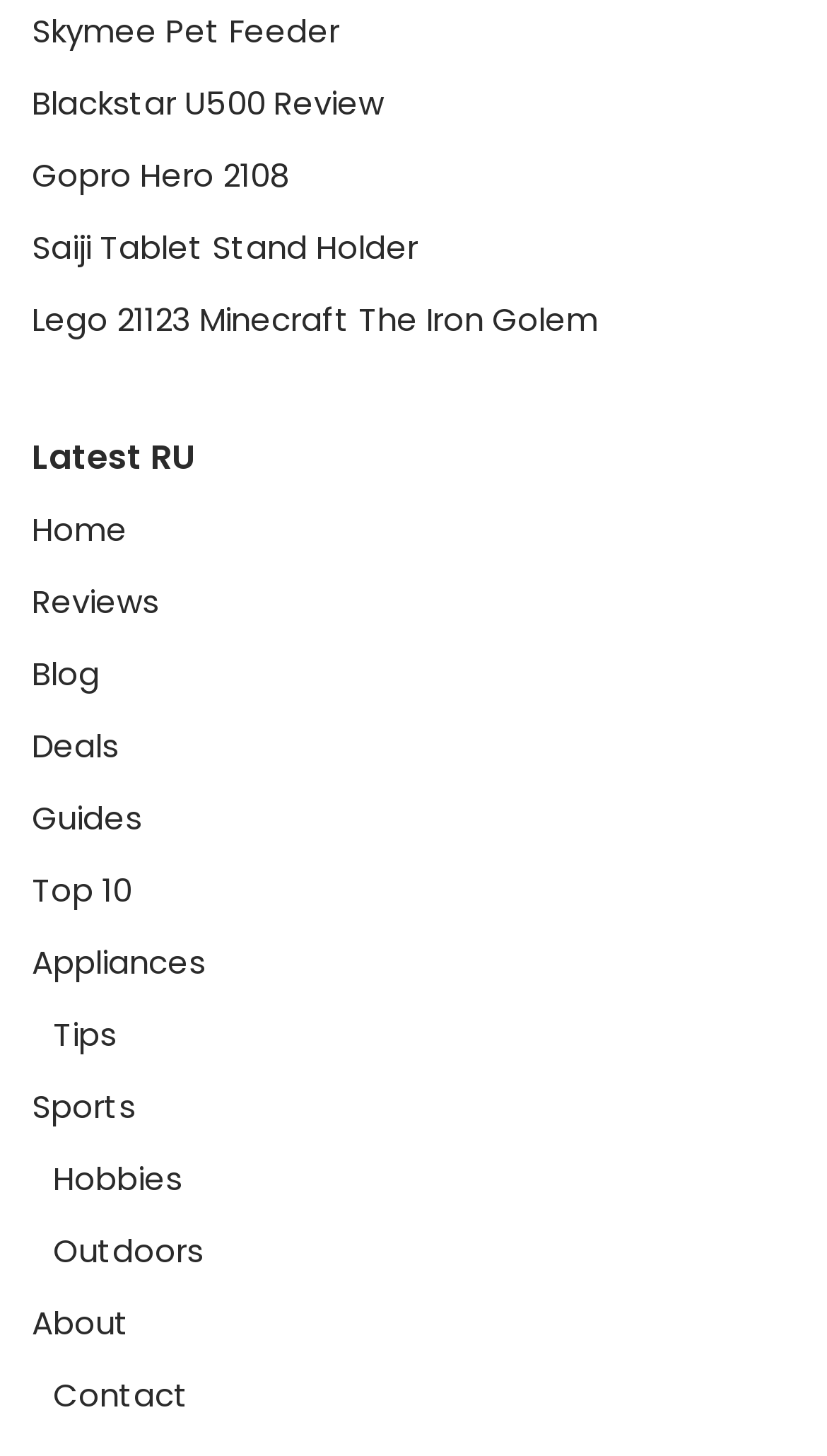Please identify the bounding box coordinates of the clickable region that I should interact with to perform the following instruction: "Go to Home page". The coordinates should be expressed as four float numbers between 0 and 1, i.e., [left, top, right, bottom].

[0.038, 0.349, 0.154, 0.379]